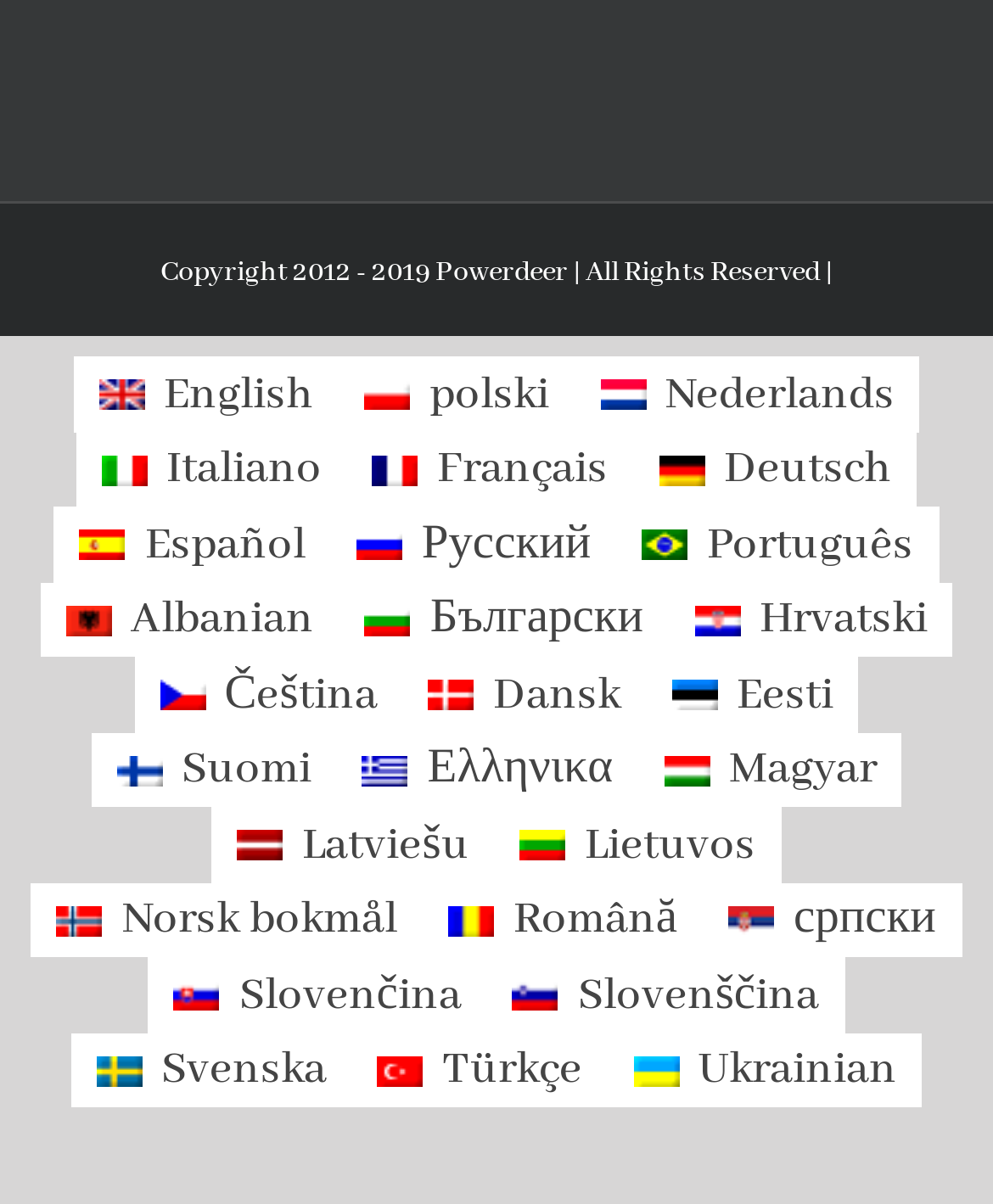Locate the bounding box for the described UI element: "српски". Ensure the coordinates are four float numbers between 0 and 1, formatted as [left, top, right, bottom].

[0.708, 0.733, 0.968, 0.795]